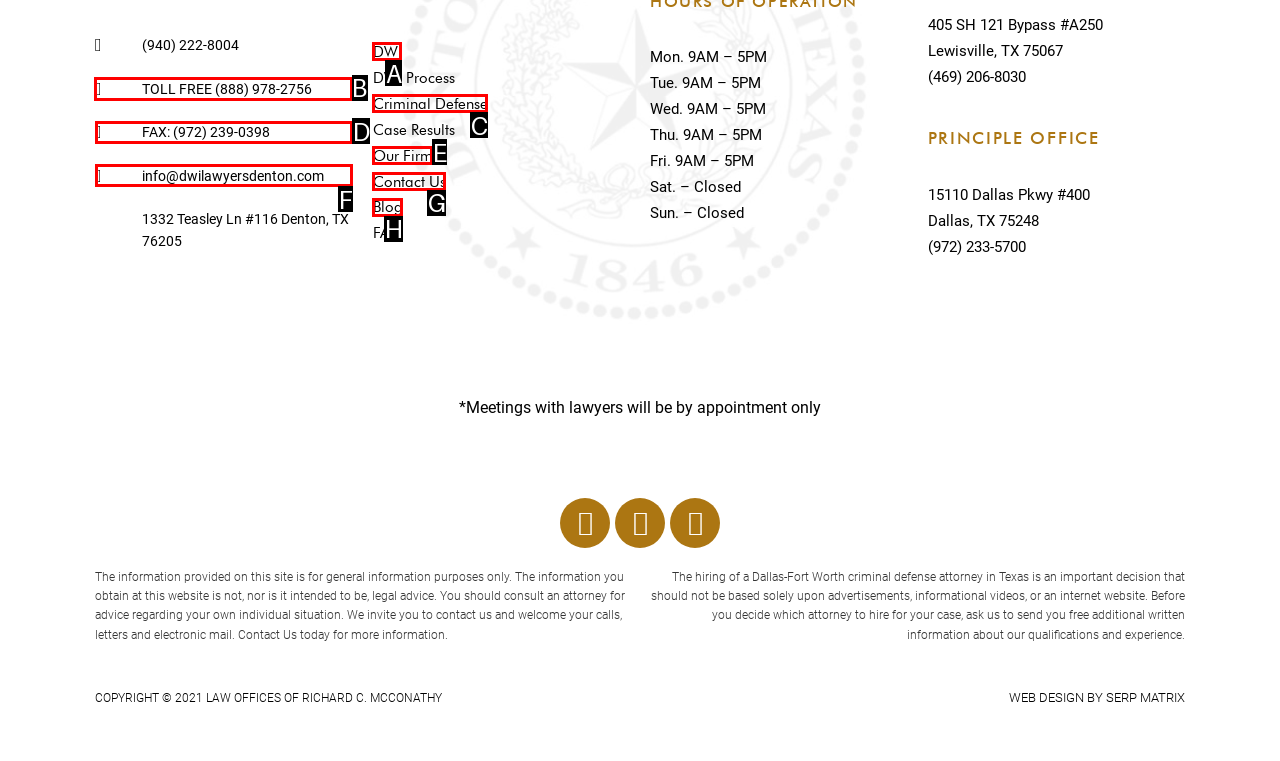For the task: Call the toll-free number, tell me the letter of the option you should click. Answer with the letter alone.

B